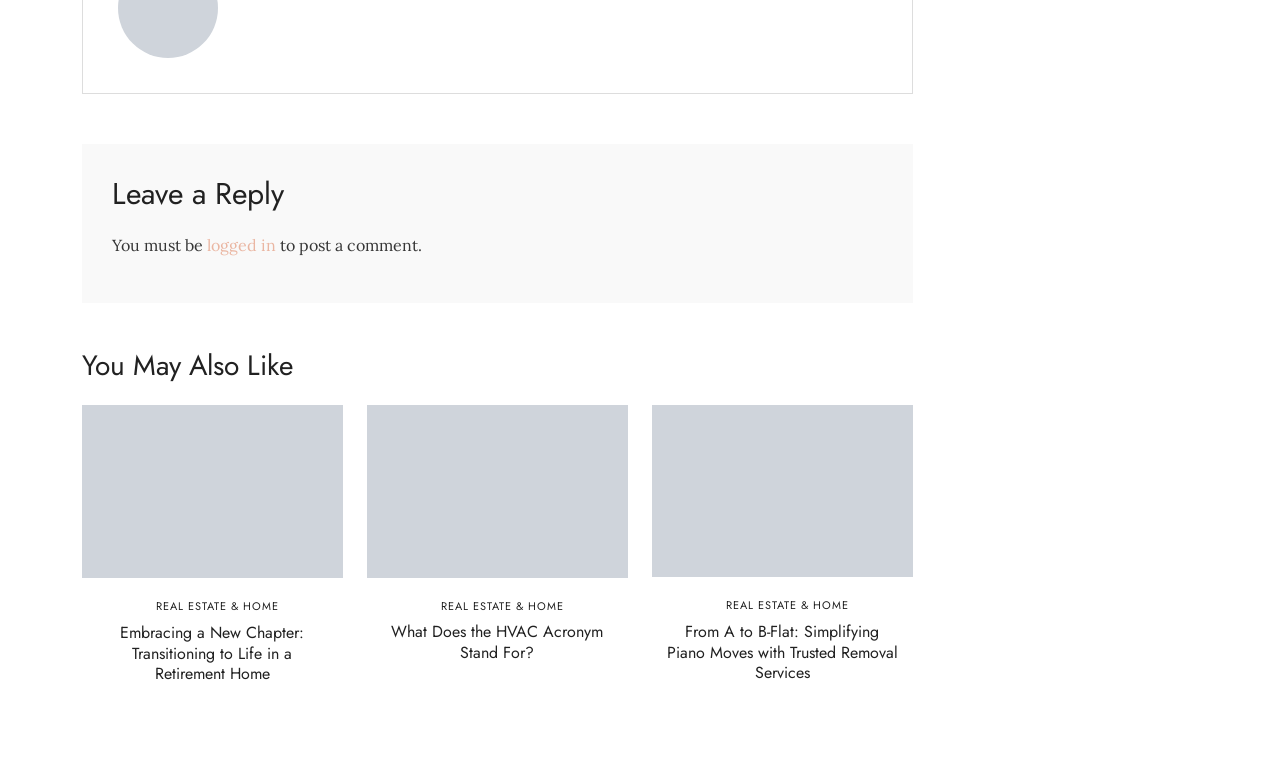Please specify the bounding box coordinates of the clickable region to carry out the following instruction: "view the 'From A to B-Flat: Simplifying Piano Moves with Trusted Removal Services' article". The coordinates should be four float numbers between 0 and 1, in the format [left, top, right, bottom].

[0.521, 0.796, 0.702, 0.878]